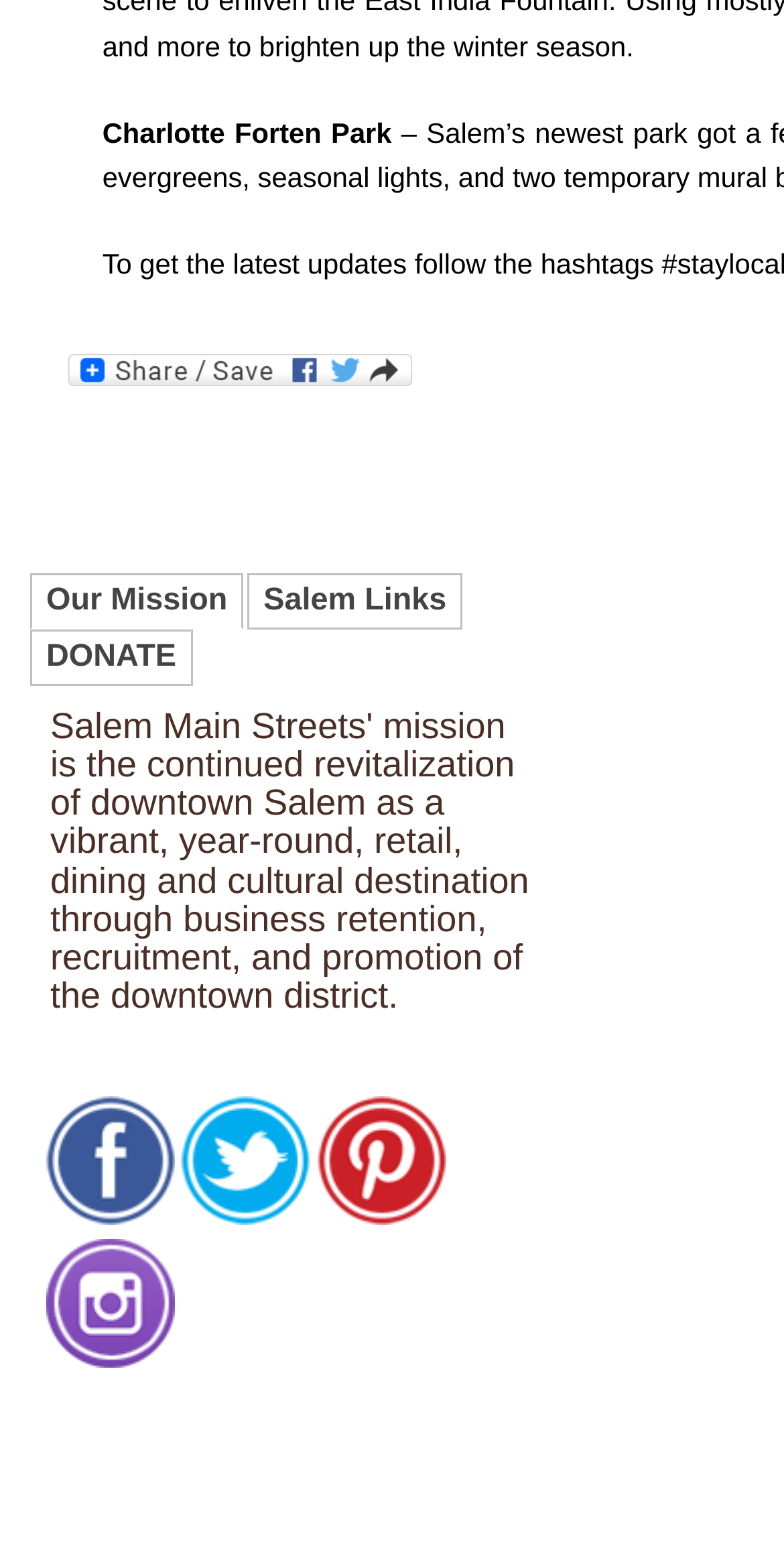Please identify the bounding box coordinates of the area I need to click to accomplish the following instruction: "Follow Salem Main Streets on Facebook".

[0.059, 0.78, 0.223, 0.799]